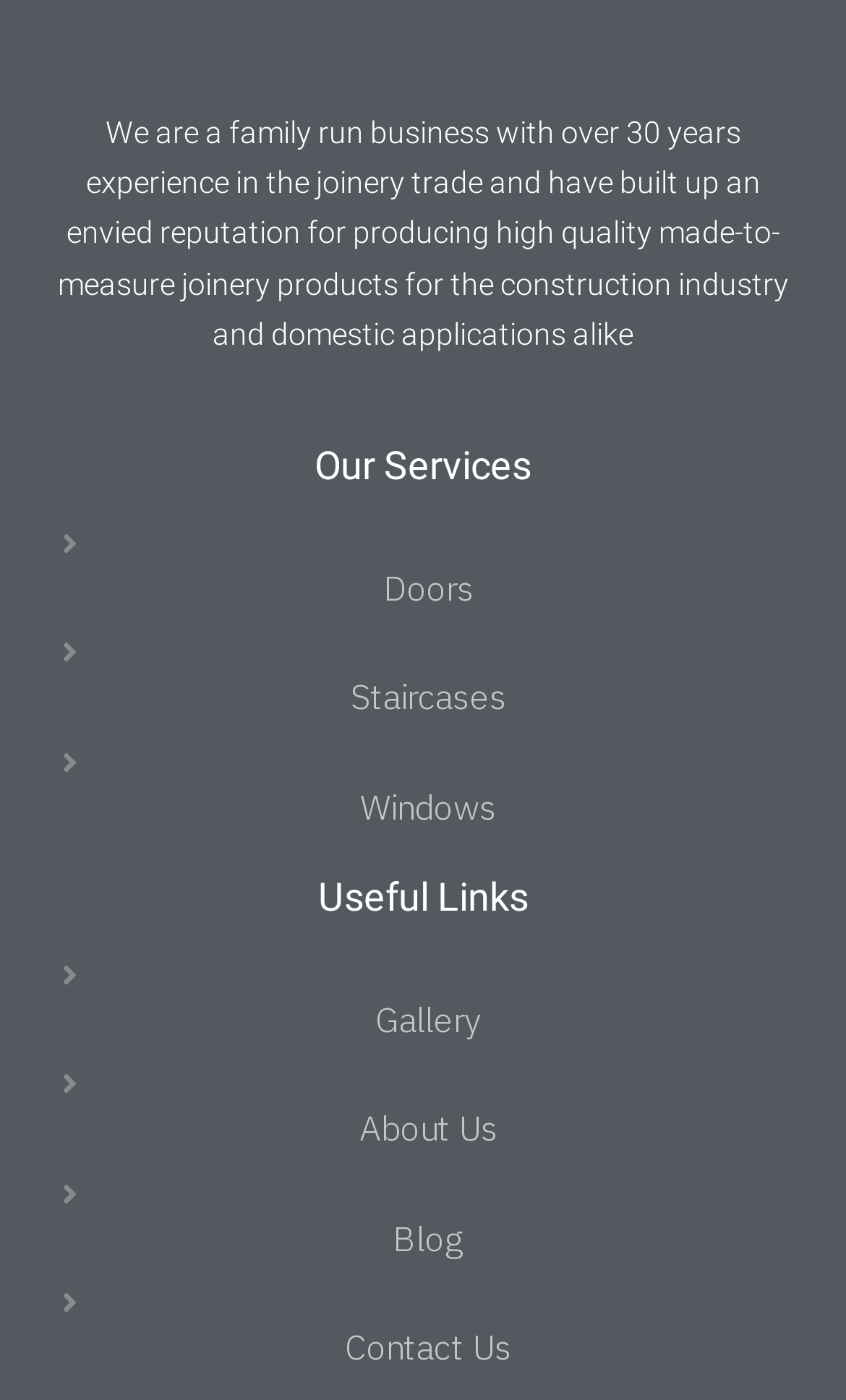Do they have a blog?
Answer with a single word or phrase by referring to the visual content.

Yes